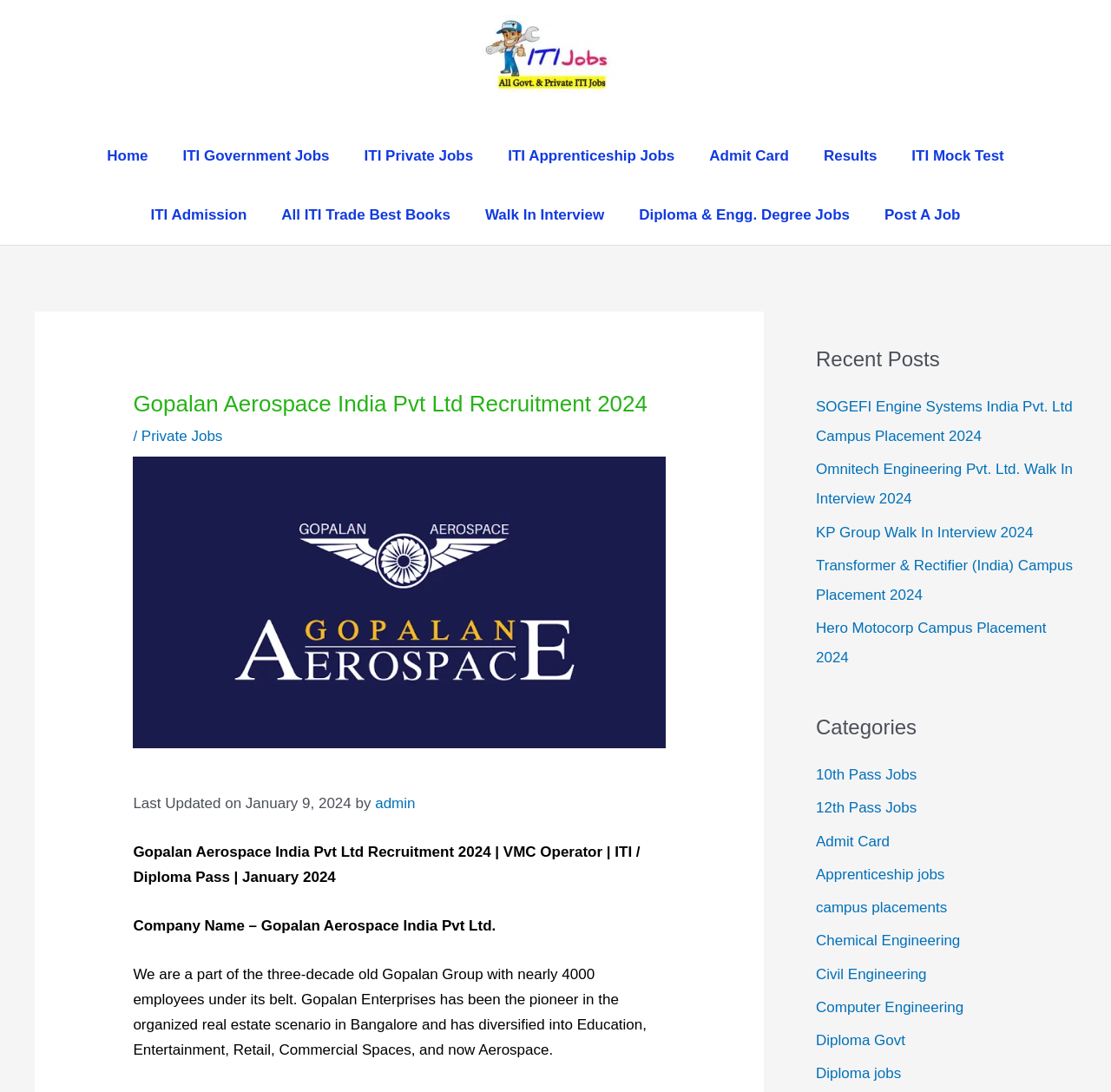Please determine the heading text of this webpage.

Gopalan Aerospace India Pvt Ltd Recruitment 2024